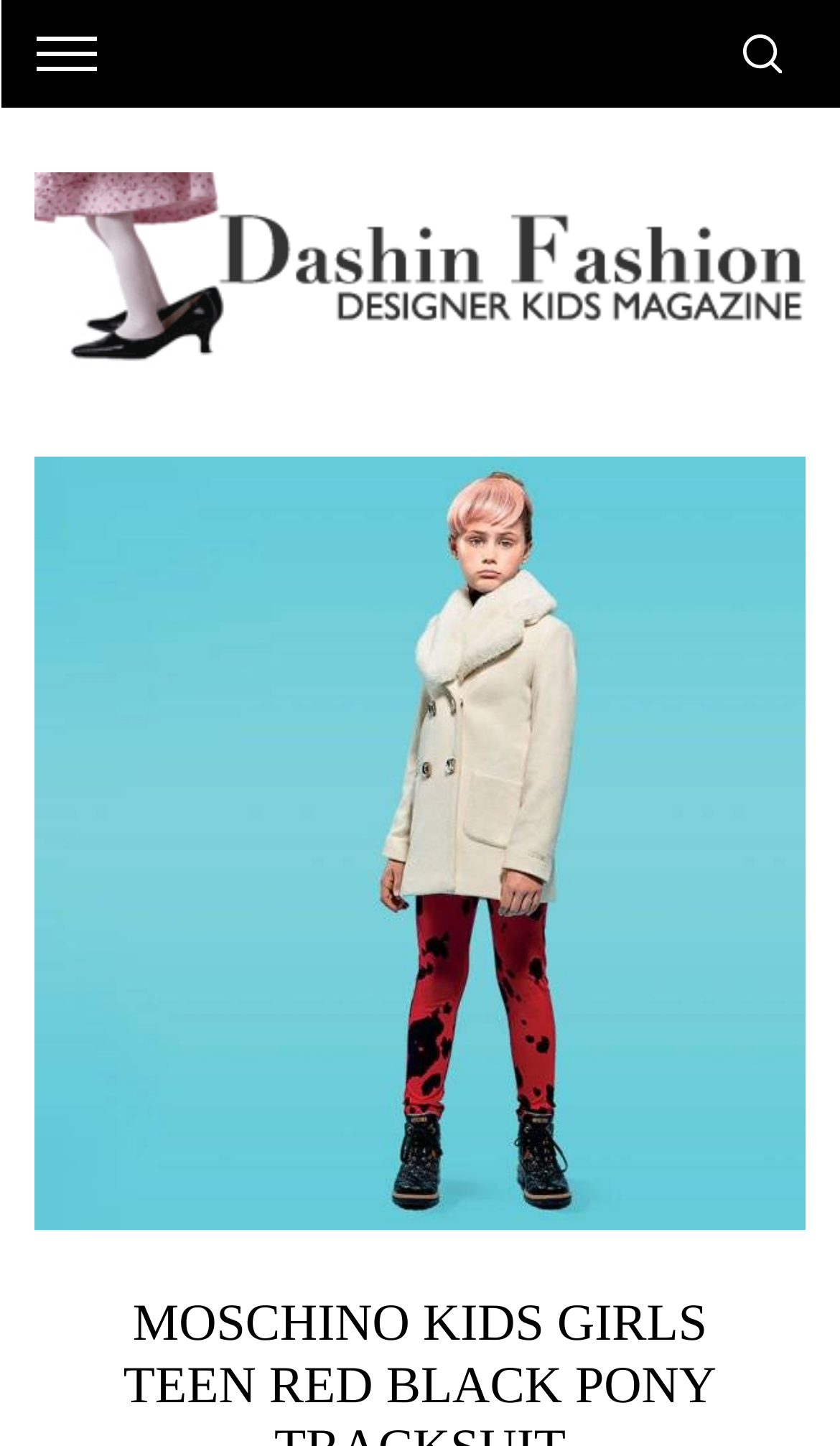Generate a comprehensive description of the contents of the webpage.

The webpage appears to be an e-commerce page for a specific product, the Moschino Kids Girls Teen Red Black Pony Tracksuit. At the top, there is a prominent link and an image, which likely showcases the product. Below this, there is a smaller image and a link to a related product, Moschino Girls Fall Winter 2015 White Coat and Red Sweatpants.

On the right side of the page, there is a search bar with a label "Search for:" and a text input field. This search bar is positioned roughly in the middle of the page, vertically. 

There are no other notable UI elements or text on the page, suggesting a relatively simple and focused design.